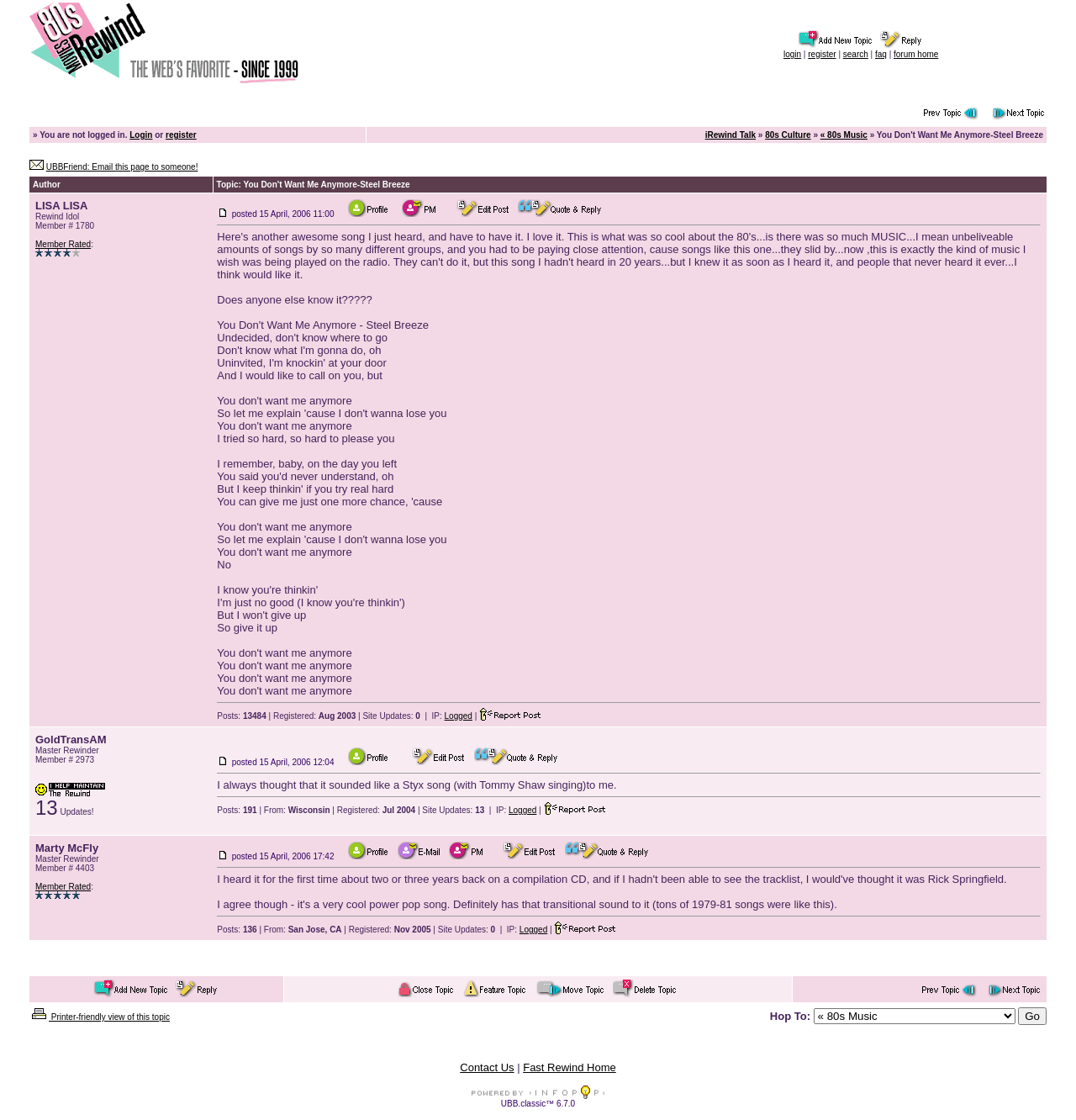Please determine the bounding box coordinates of the element's region to click in order to carry out the following instruction: "Click on the 'Reply With Quote' button". The coordinates should be four float numbers between 0 and 1, i.e., [left, top, right, bottom].

[0.481, 0.187, 0.56, 0.195]